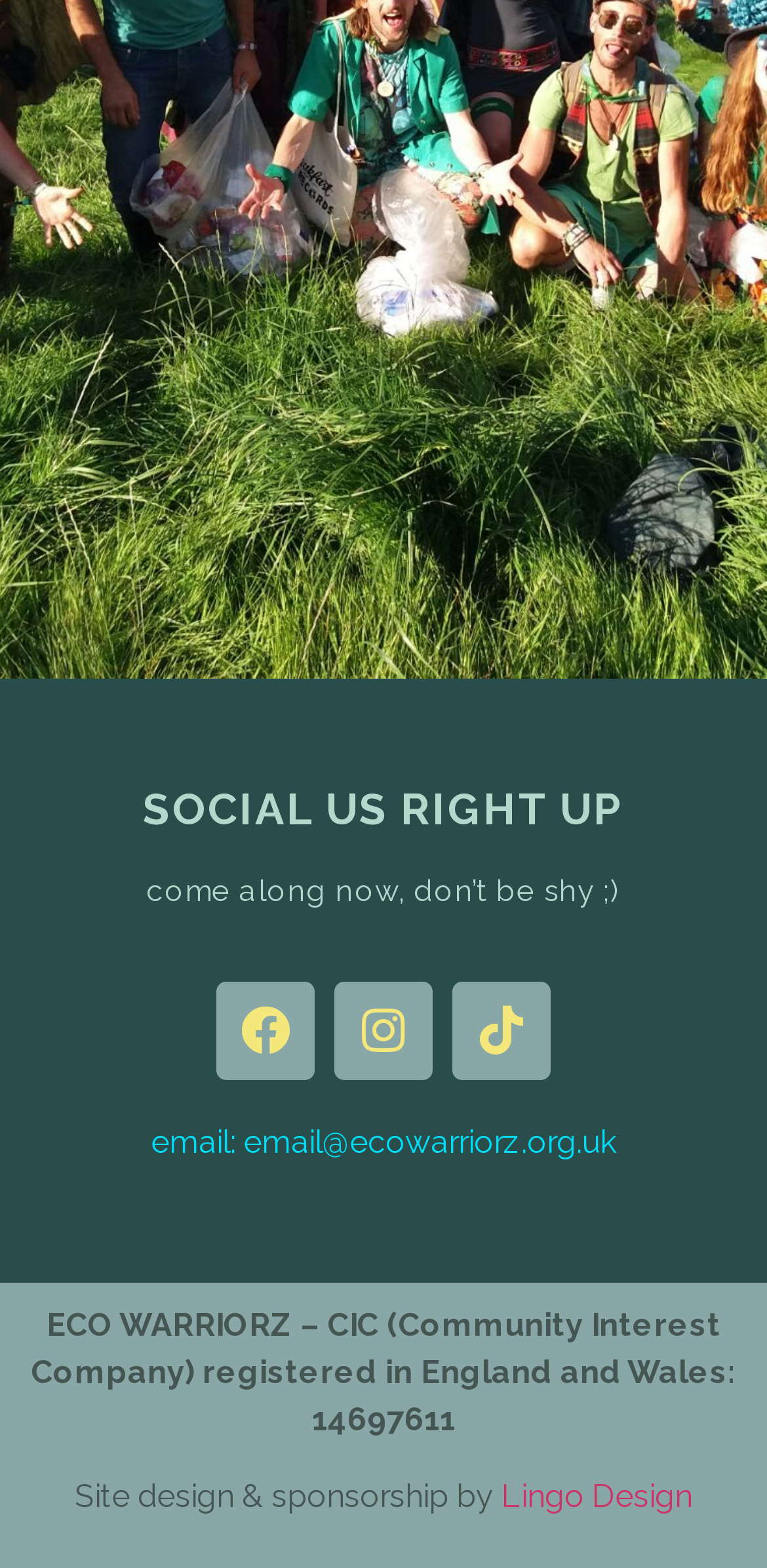What is the email address?
Please respond to the question with a detailed and well-explained answer.

I found the email address by looking at the link element with the text 'email@ecowarriorz.org.uk', which is located below the StaticText element with the text 'email:'.